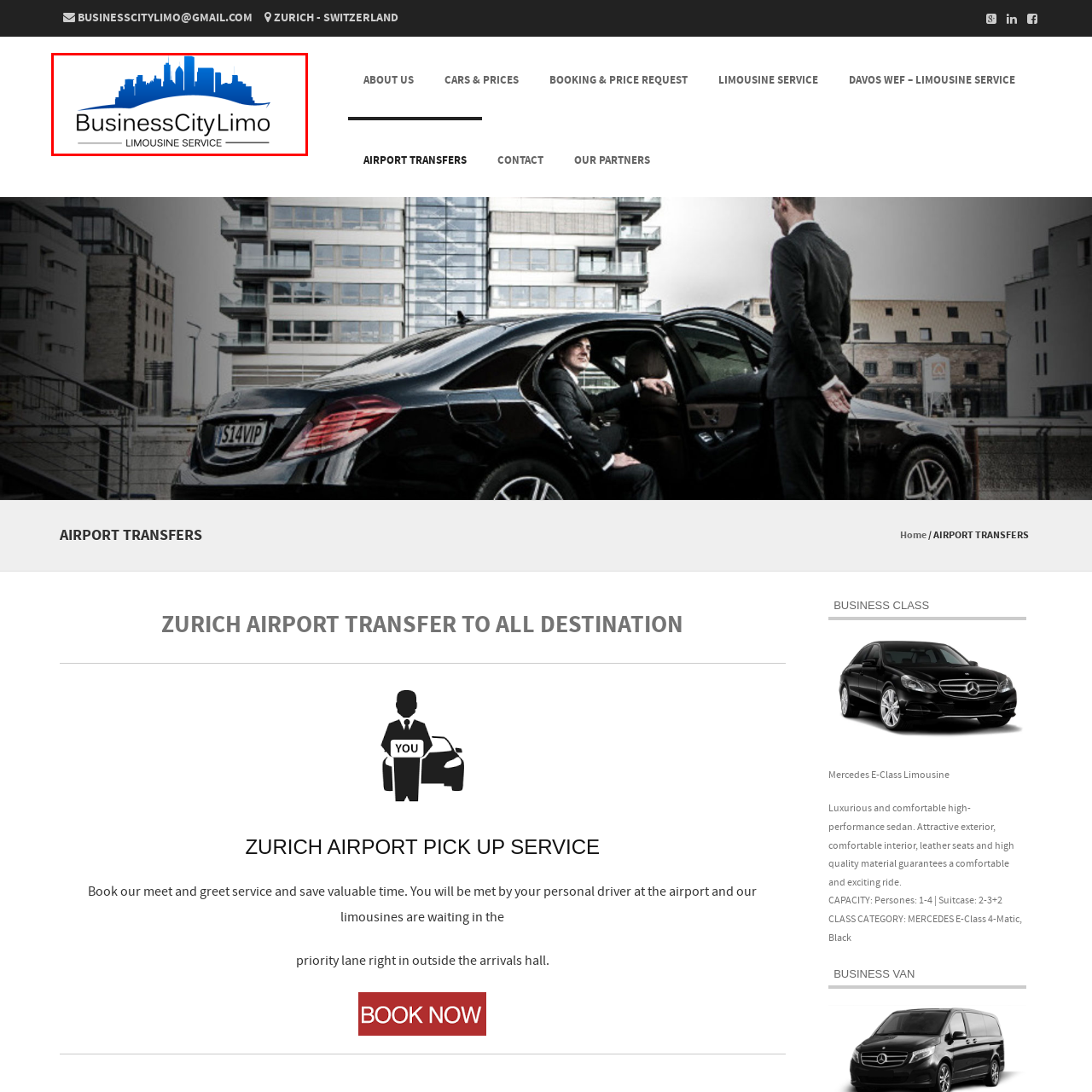Please look at the image highlighted by the red box, What type of clientele does BusinessCityLimo cater to?
 Provide your answer using a single word or phrase.

VIP and business